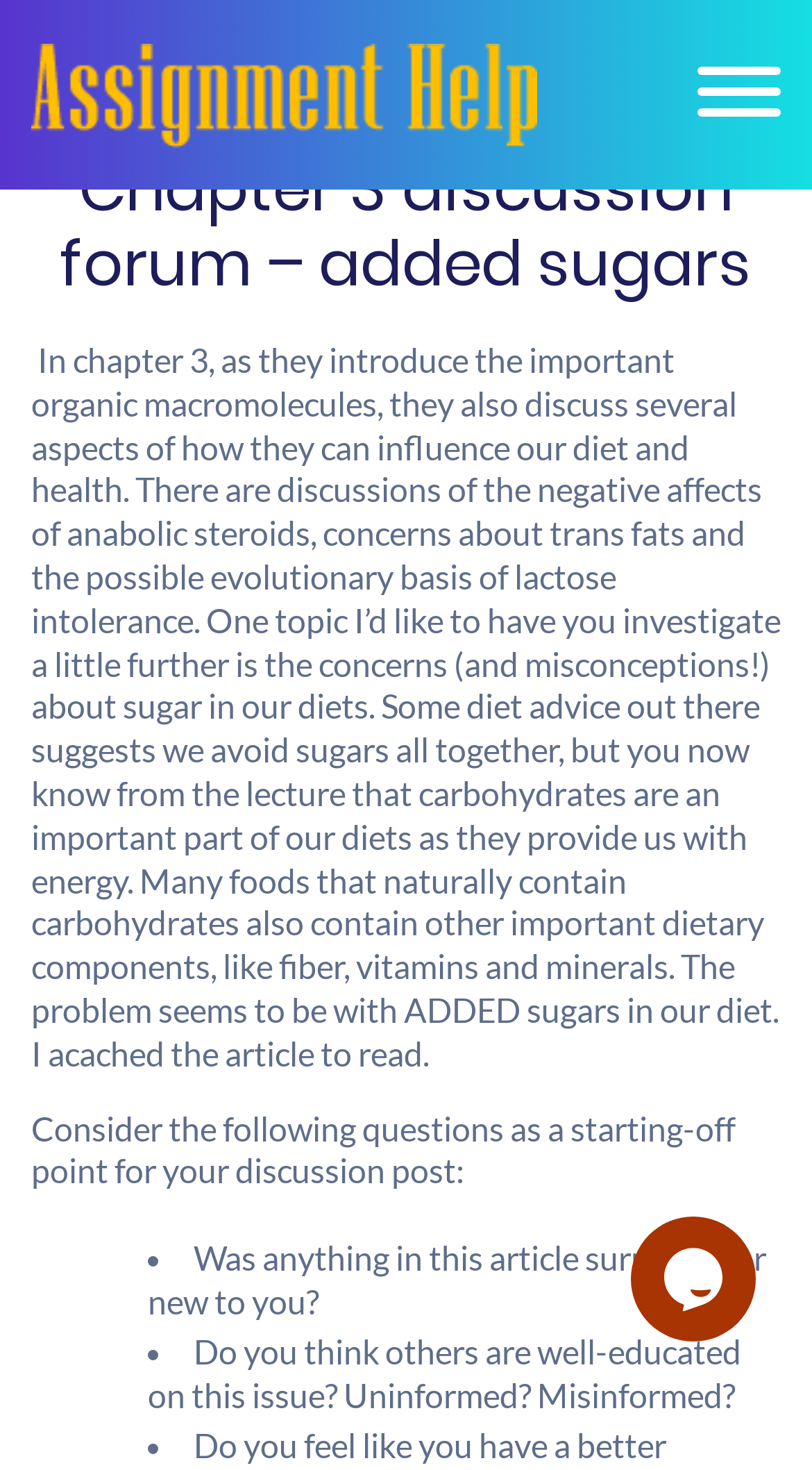Please determine the bounding box coordinates for the UI element described here. Use the format (top-left x, top-left y, bottom-right x, bottom-right y) with values bounded between 0 and 1: aria-label="Toggle navigation"

[0.859, 0.041, 0.962, 0.084]